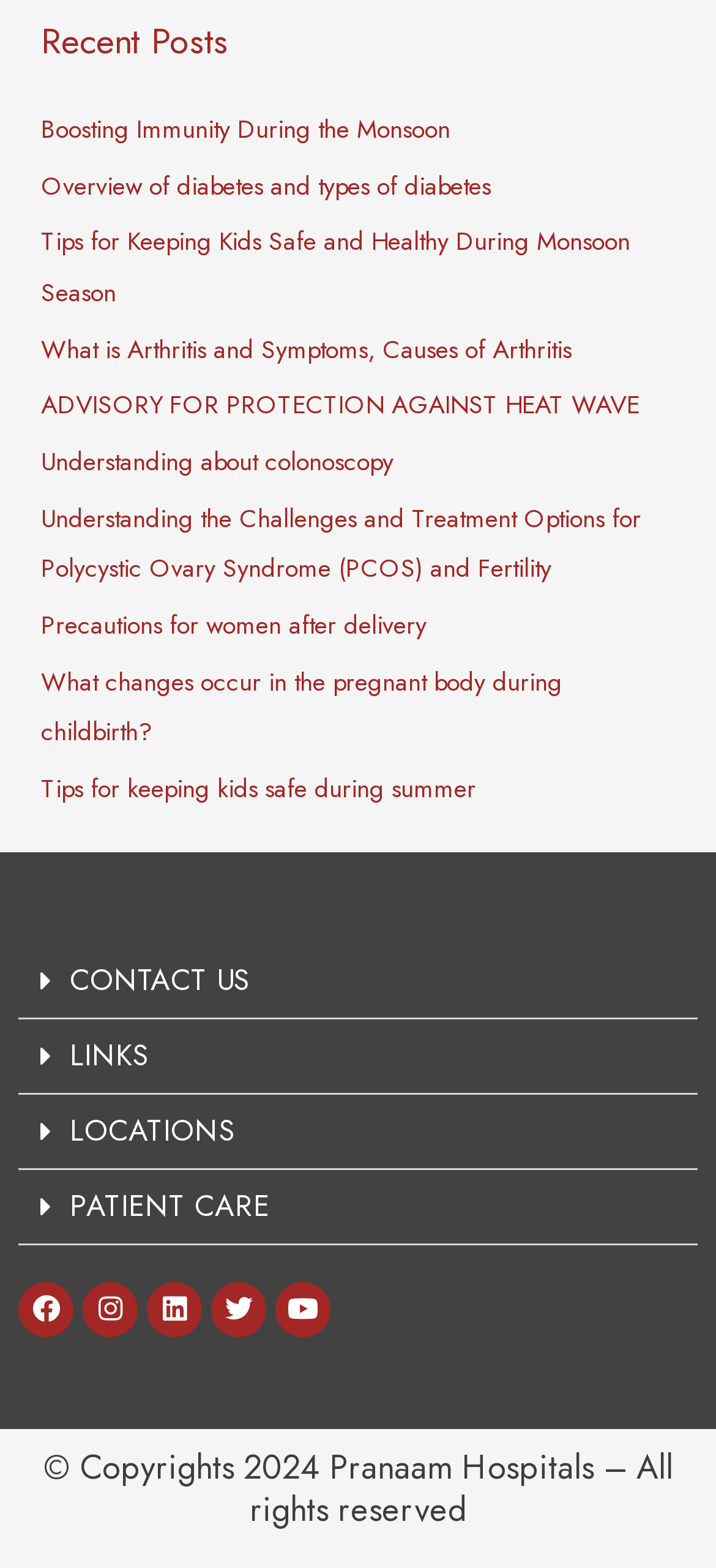Locate the bounding box coordinates of the element you need to click to accomplish the task described by this instruction: "Go to the 'CONTACT US' tab".

[0.026, 0.602, 0.974, 0.65]